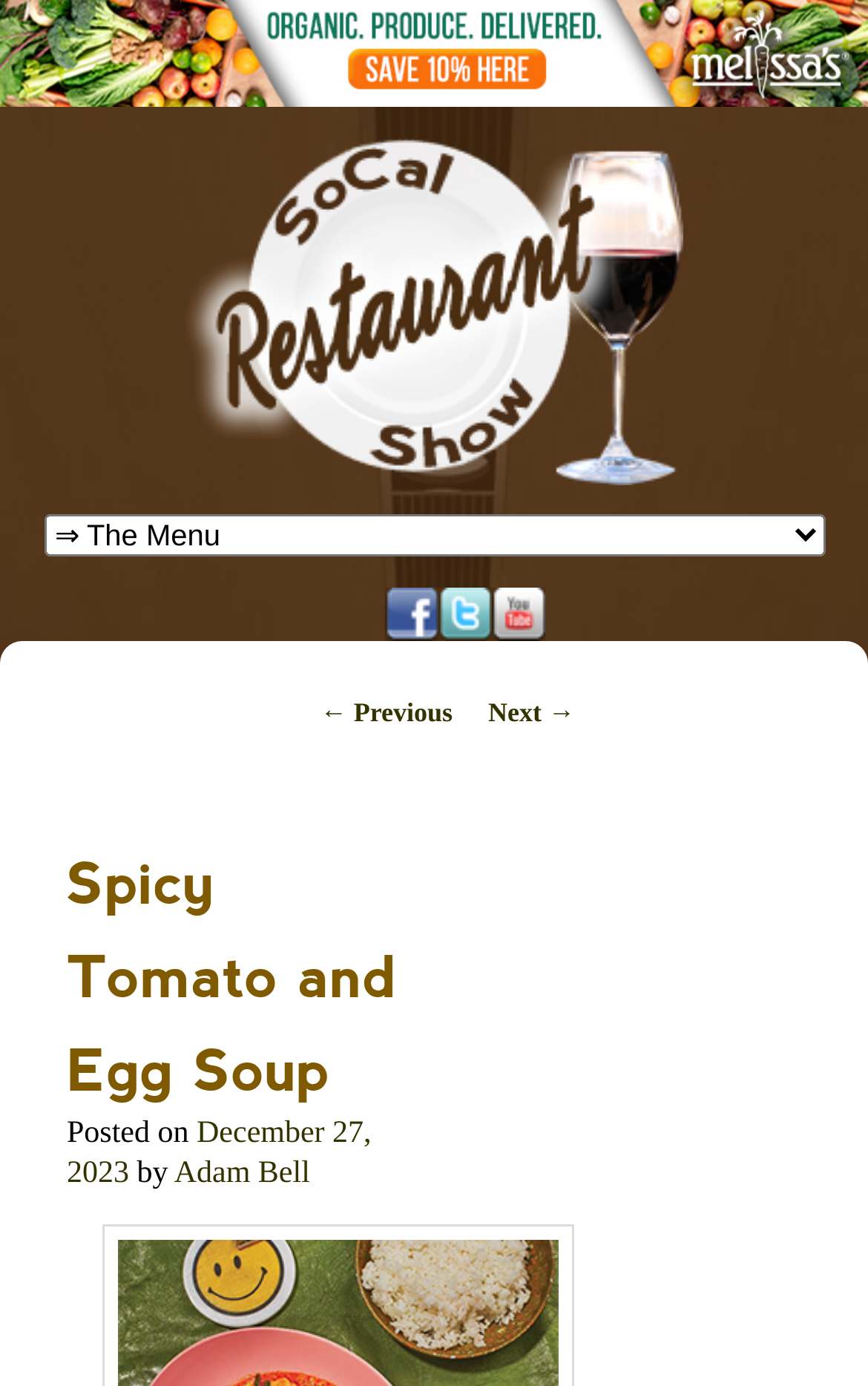Please identify the bounding box coordinates of the element that needs to be clicked to perform the following instruction: "Skip to primary content".

[0.05, 0.366, 0.512, 0.408]